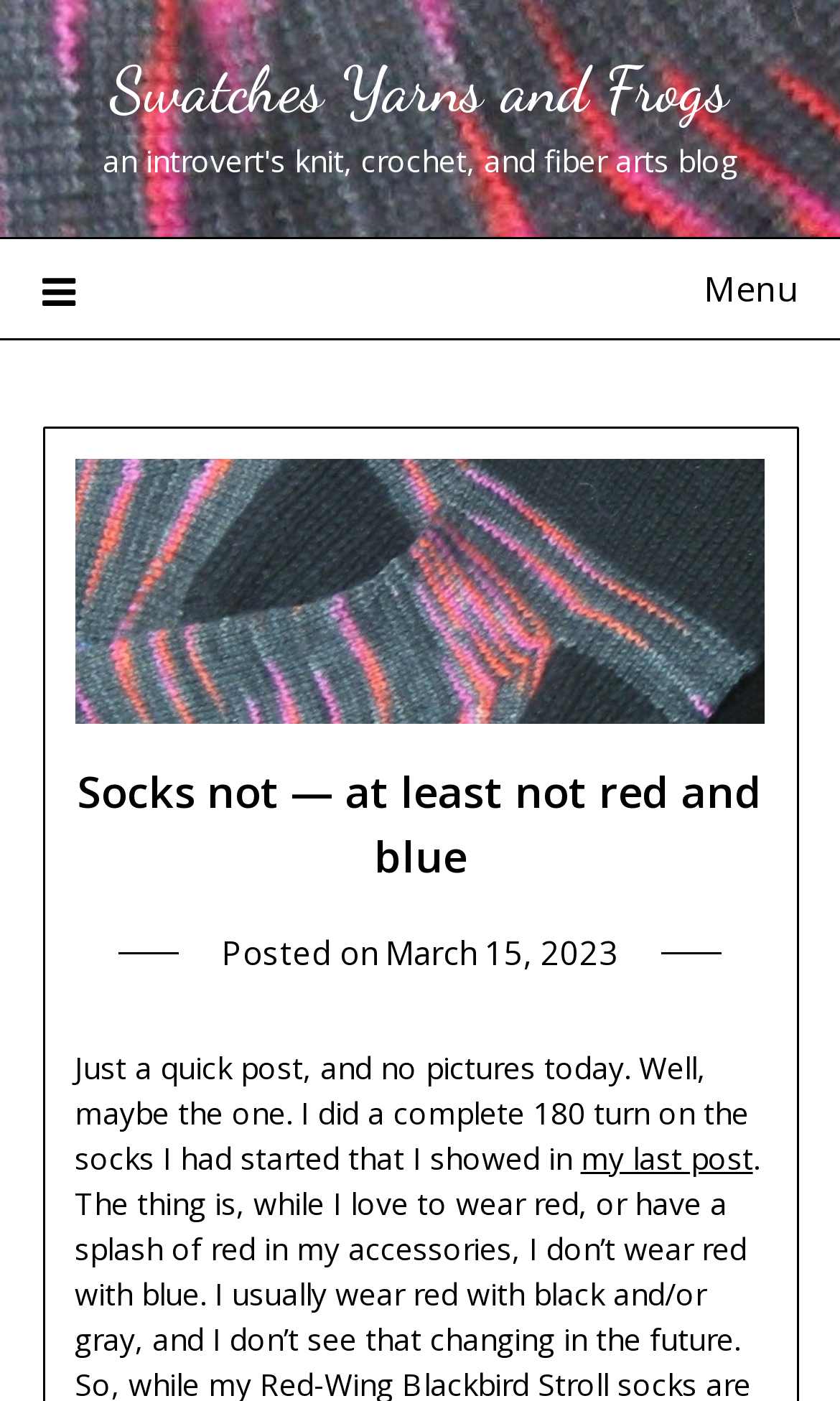Explain the webpage in detail, including its primary components.

The webpage appears to be a blog post with a title "Socks not — at least not red and blue" and a subtitle "Posted on March 15, 2023". At the top of the page, there is a link to "Swatches Yarns and Frogs" and a menu icon with an expandable menu. The menu contains a header with the same title as the page, followed by a brief introduction to the post.

Below the title, there is a block of text that starts with "Just a quick post, and no pictures today. Well, maybe the one." This text is followed by a link to "my last post". The text and link are positioned near the center of the page, with the link located towards the right side.

The menu icon is located at the top-right corner of the page, and the link to "Swatches Yarns and Frogs" is positioned near the top-center of the page. The header with the title is located below the menu icon, and the block of text and link are positioned below the header.